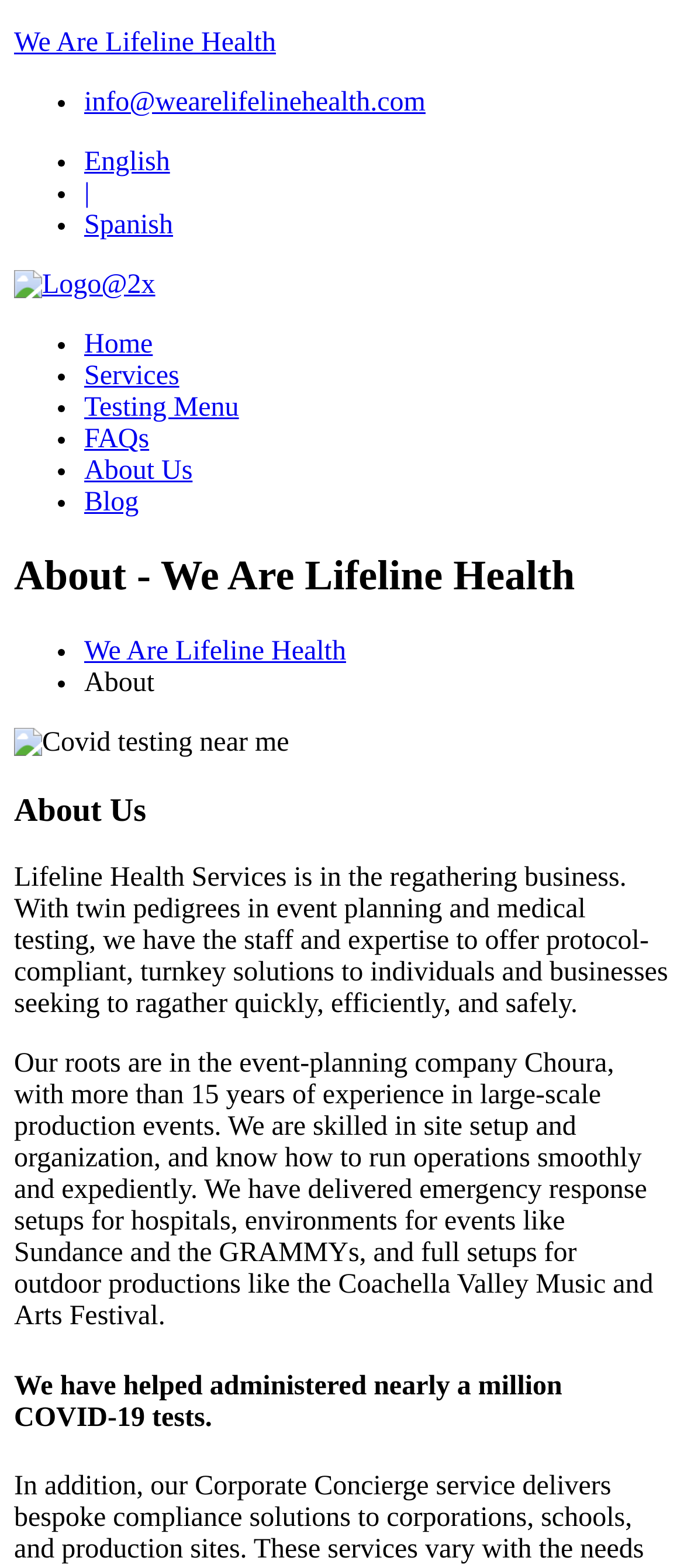Determine the bounding box coordinates in the format (top-left x, top-left y, bottom-right x, bottom-right y). Ensure all values are floating point numbers between 0 and 1. Identify the bounding box of the UI element described by: We Are Lifeline Health

[0.021, 0.018, 0.403, 0.037]